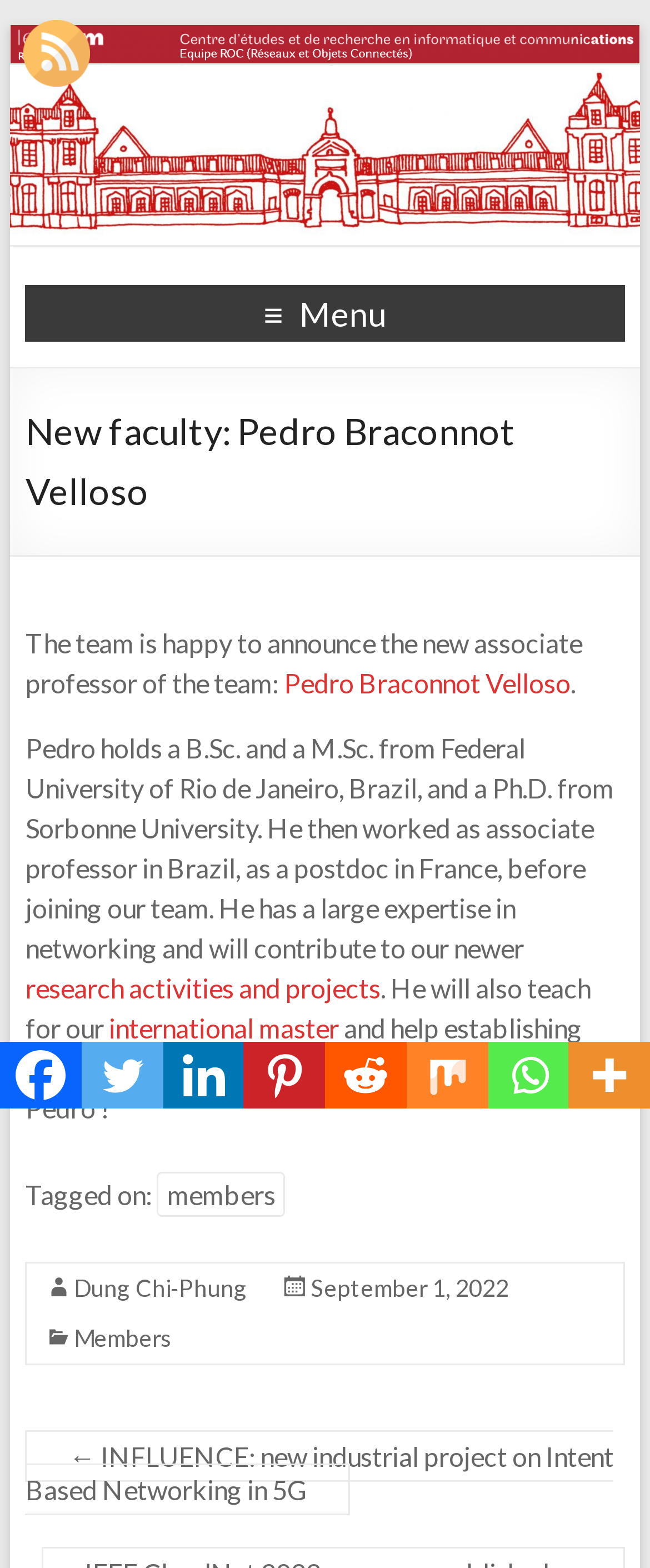Using the provided description: "September 1, 2022September 11, 2022", find the bounding box coordinates of the corresponding UI element. The output should be four float numbers between 0 and 1, in the format [left, top, right, bottom].

[0.478, 0.812, 0.783, 0.83]